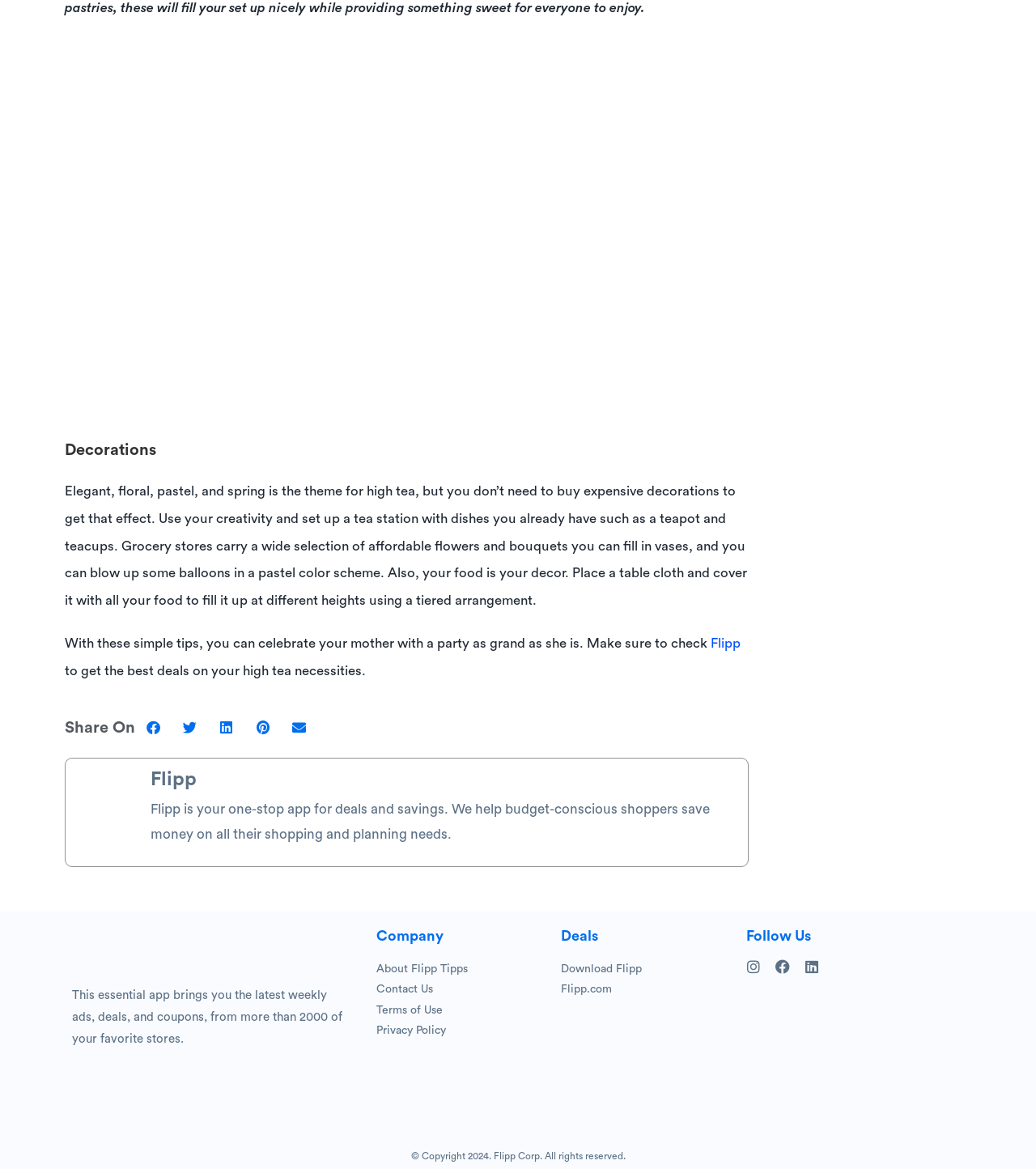How many social media platforms are mentioned for following Flipp?
Answer the question in a detailed and comprehensive manner.

The social media platforms mentioned for following Flipp are Instagram, Facebook, and Linkedin, which are linked in the 'Follow Us' section of the webpage.